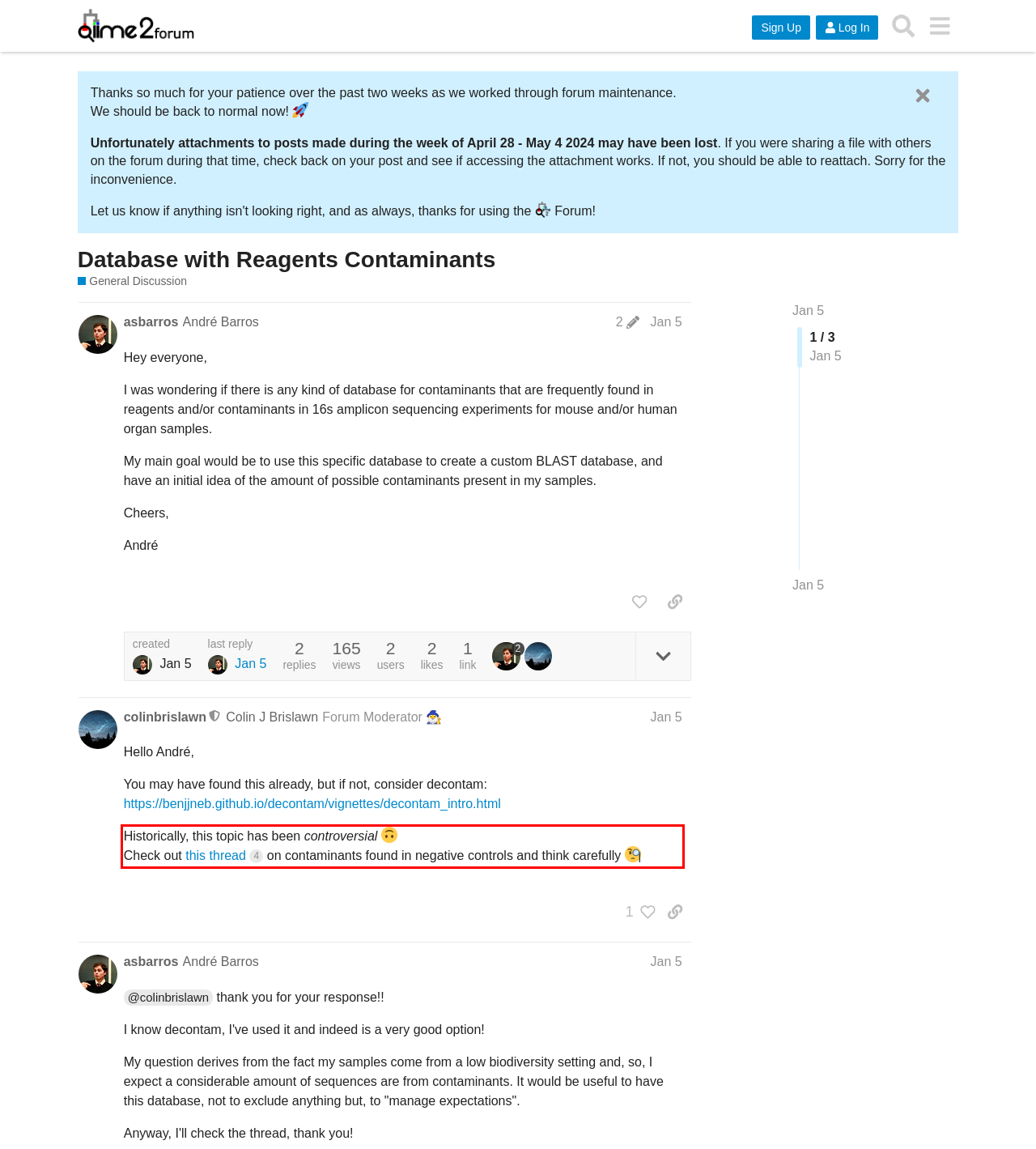Examine the webpage screenshot and use OCR to obtain the text inside the red bounding box.

Historically, this topic has been controversial Check out this thread 4 on contaminants found in negative controls and think carefully